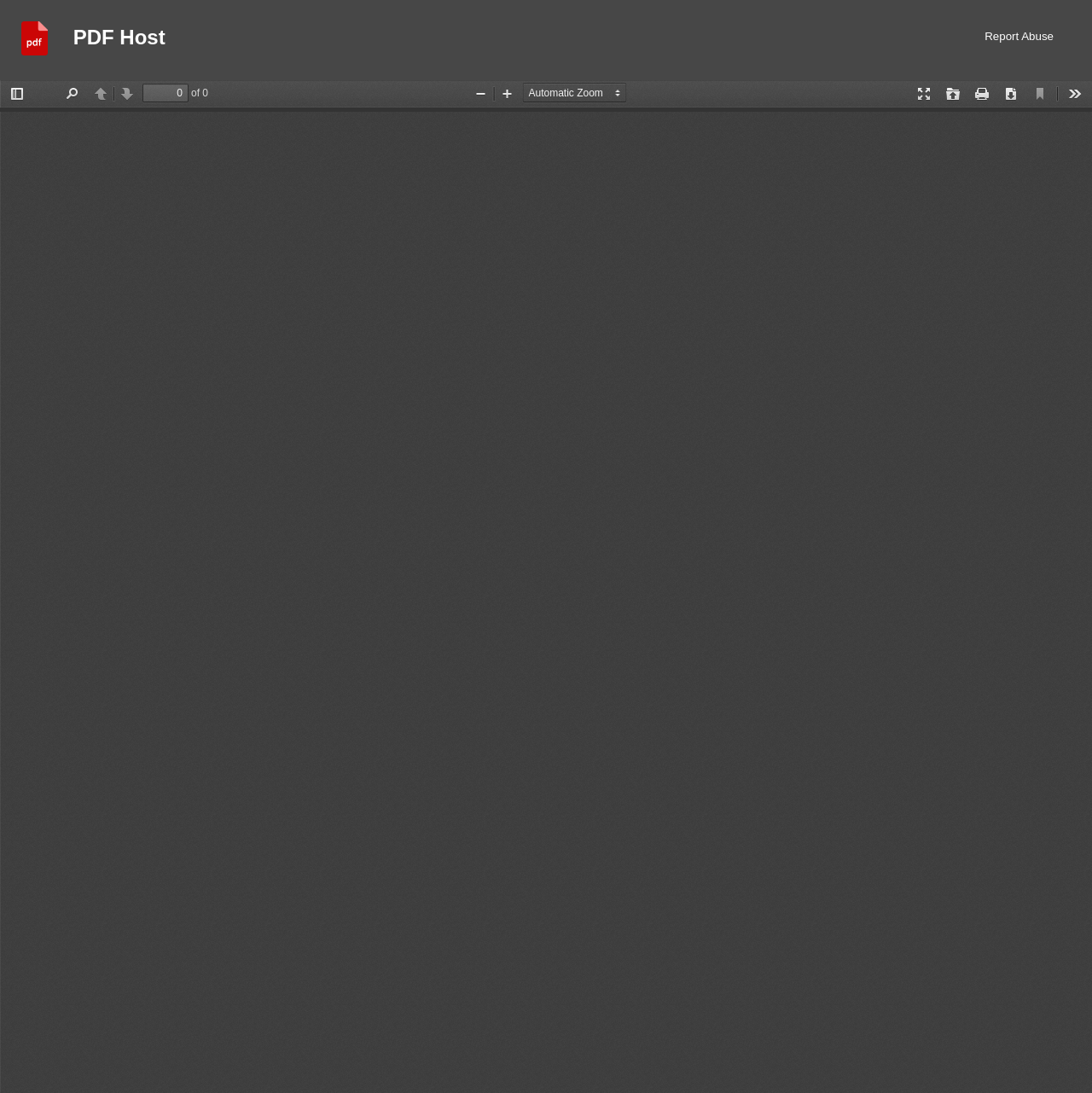Identify the bounding box coordinates of the clickable region necessary to fulfill the following instruction: "Open the document". The bounding box coordinates should be four float numbers between 0 and 1, i.e., [left, top, right, bottom].

[0.86, 0.076, 0.885, 0.095]